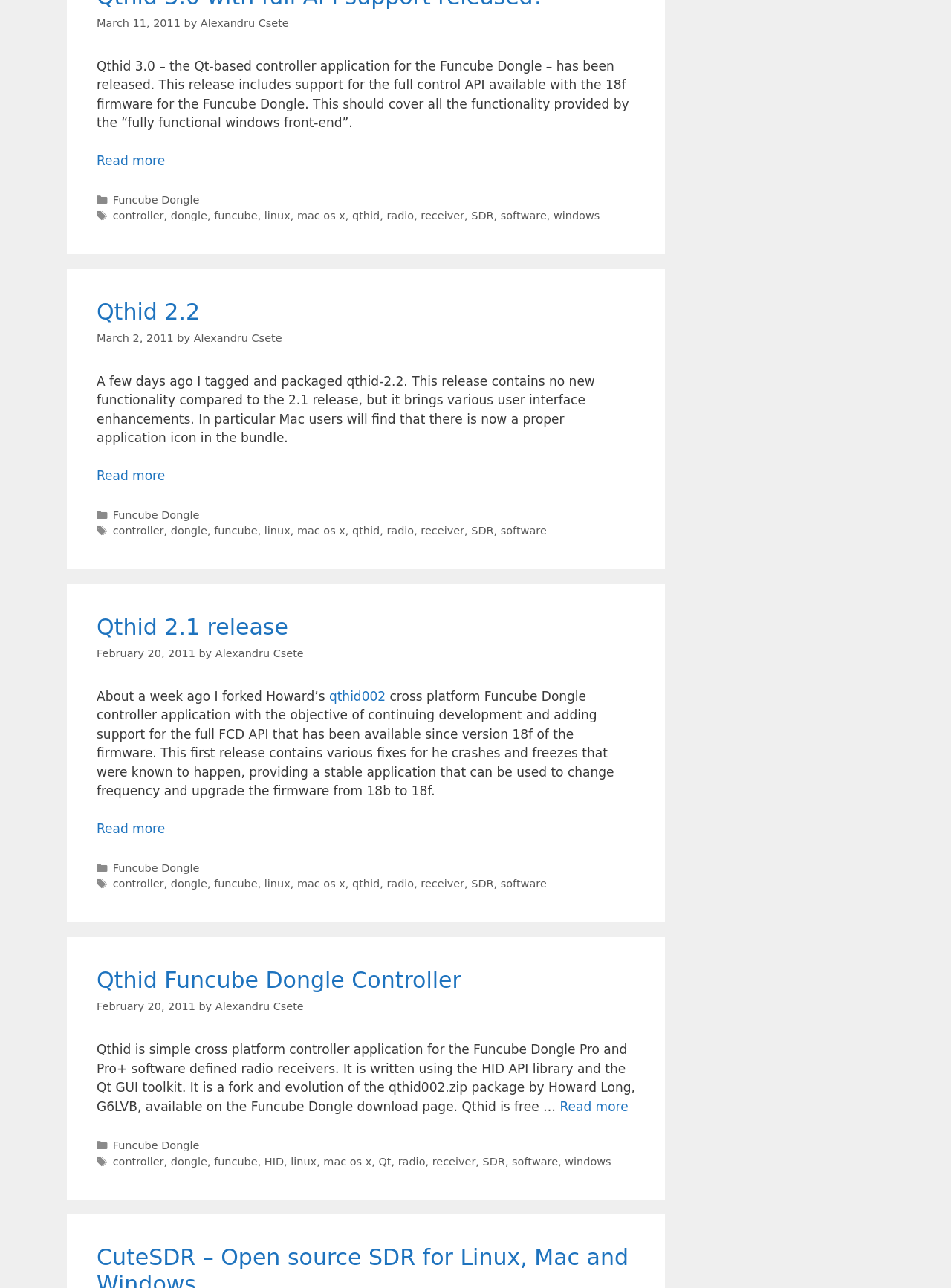Determine the bounding box coordinates for the area that should be clicked to carry out the following instruction: "Click on the link to Qthid 2.2".

[0.102, 0.232, 0.21, 0.252]